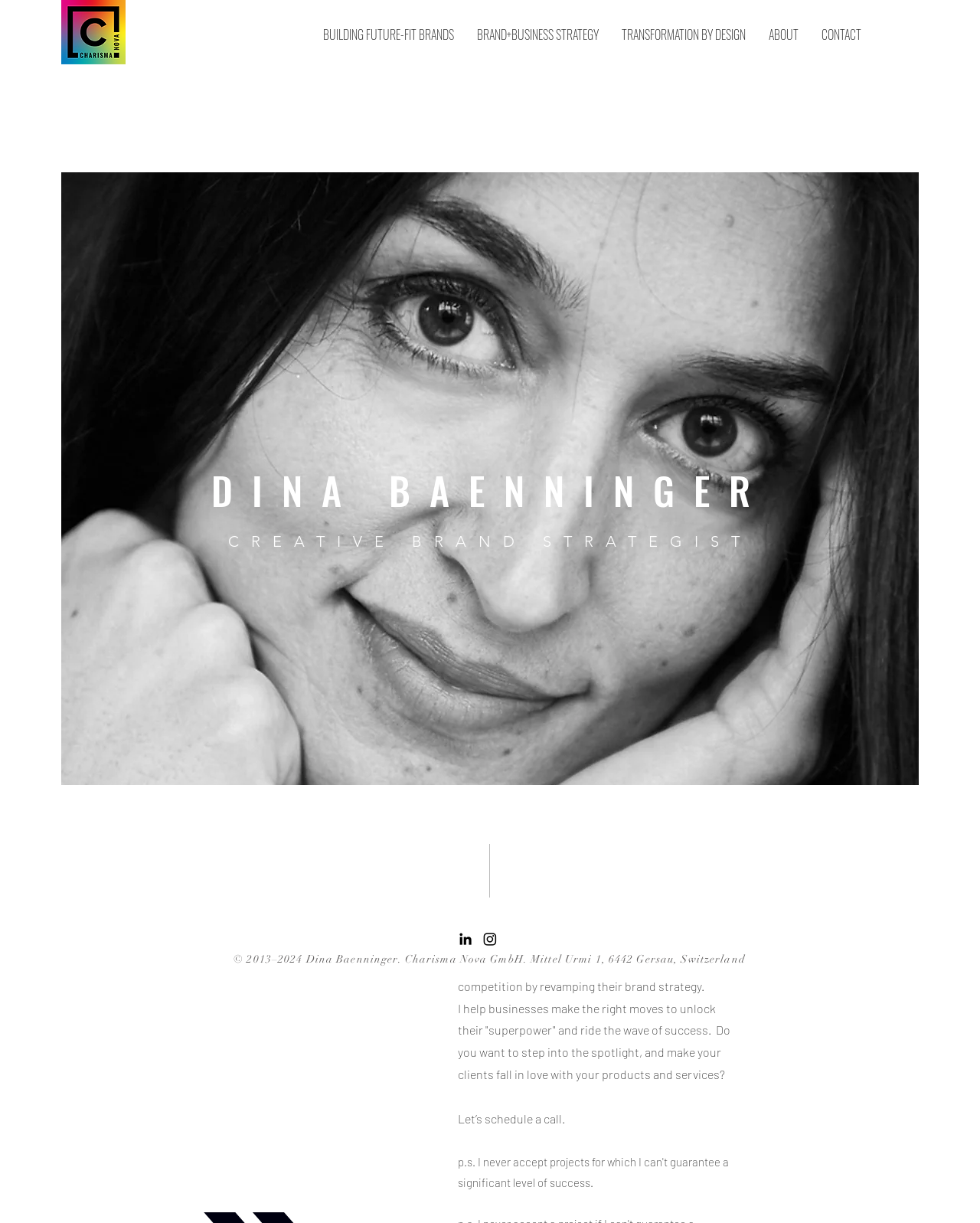Find the bounding box coordinates for the HTML element described in this sentence: "TRANSFORMATION BY DESIGN". Provide the coordinates as four float numbers between 0 and 1, in the format [left, top, right, bottom].

[0.623, 0.013, 0.773, 0.044]